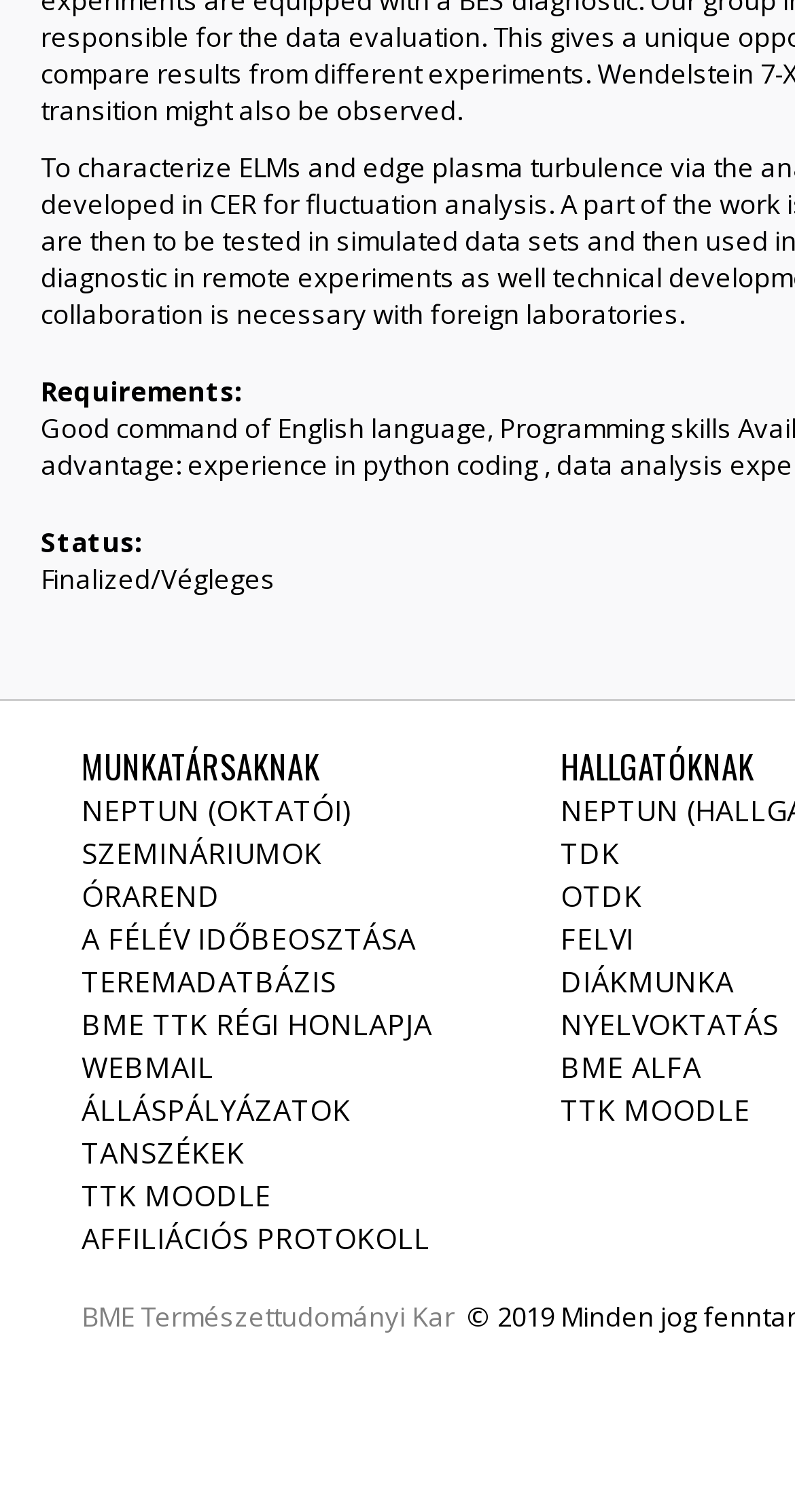Determine the bounding box coordinates of the clickable region to execute the instruction: "Visit the TTK Moodle page". The coordinates should be four float numbers between 0 and 1, denoted as [left, top, right, bottom].

[0.103, 0.778, 0.341, 0.803]